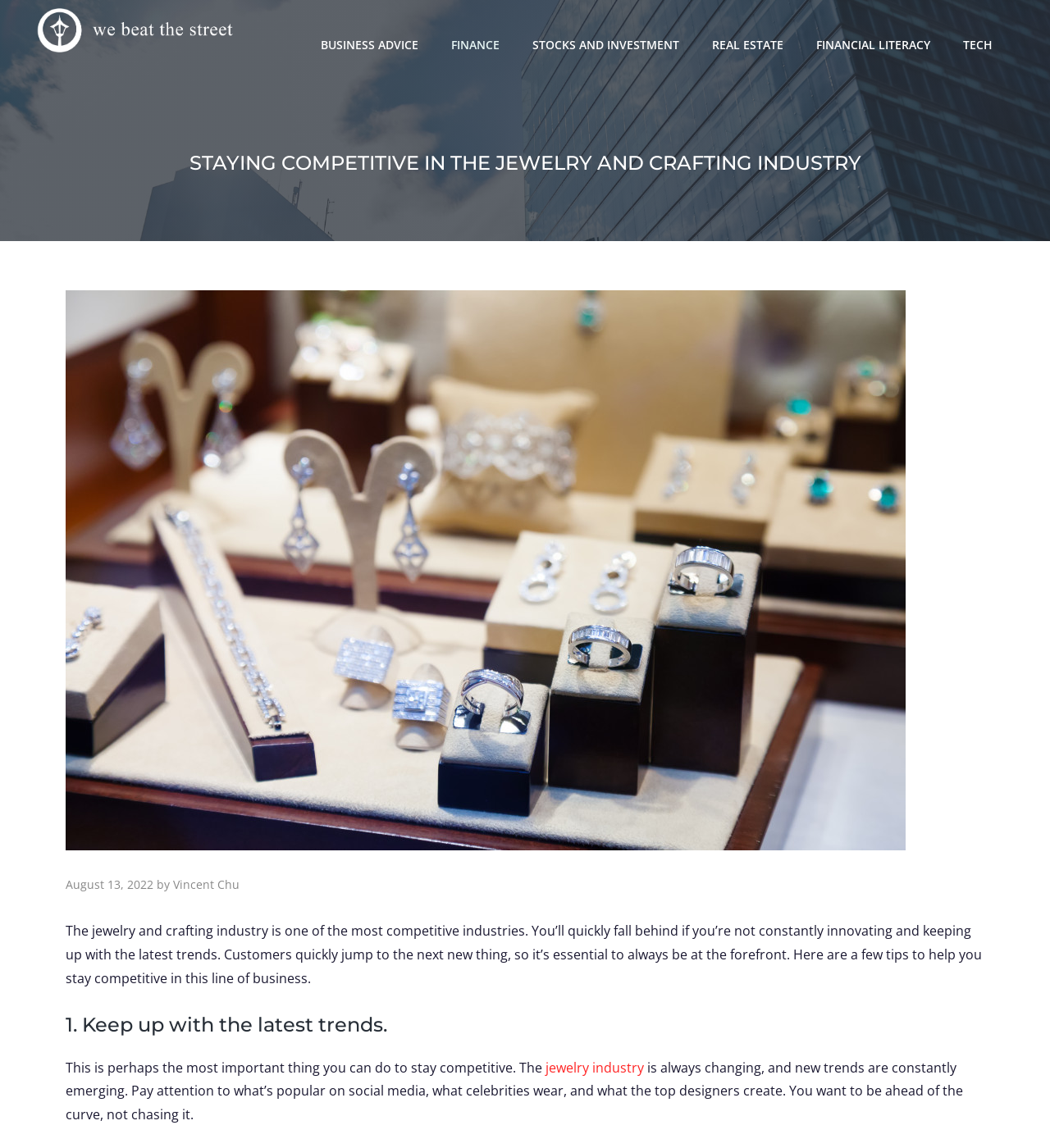Respond to the question below with a concise word or phrase:
What is the purpose of the article?

To provide tips to stay competitive